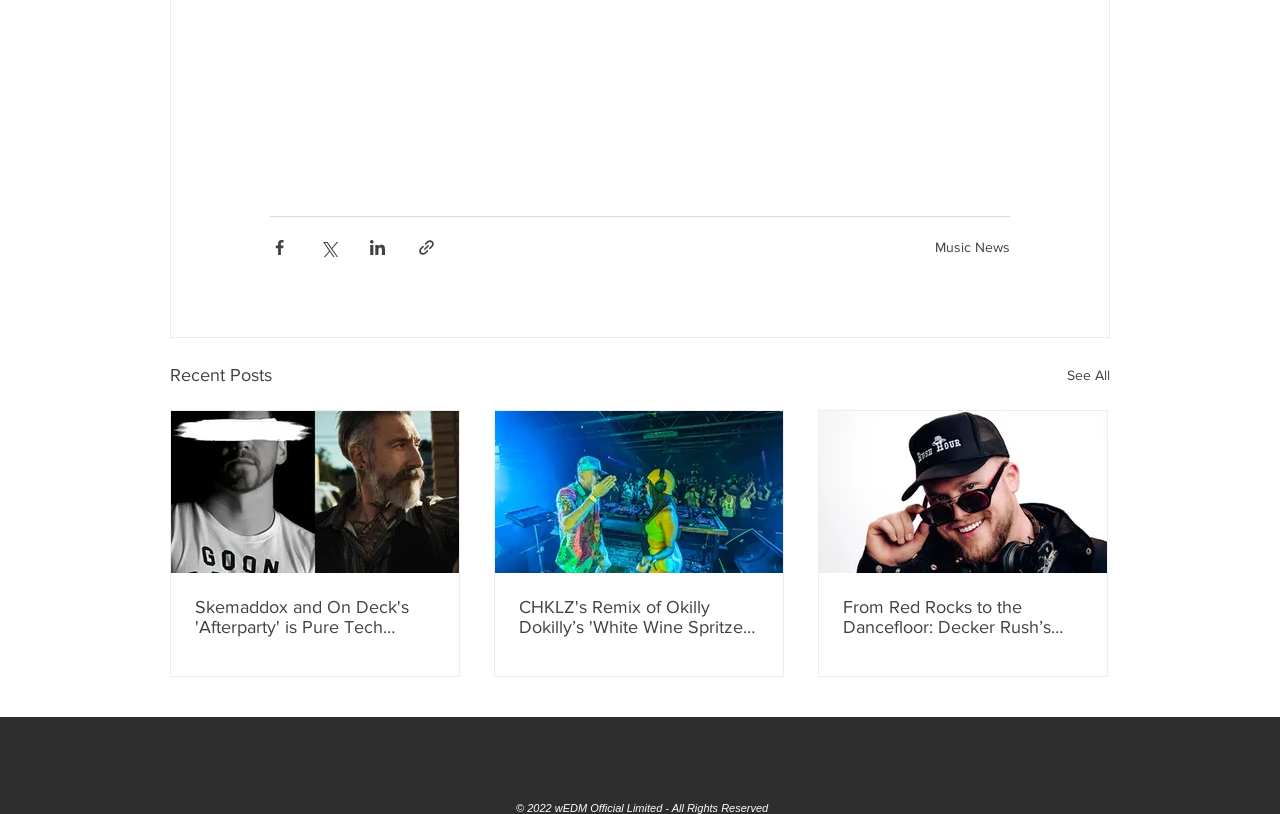Locate the bounding box coordinates of the area where you should click to accomplish the instruction: "Visit White Facebook Icon".

[0.454, 0.919, 0.487, 0.971]